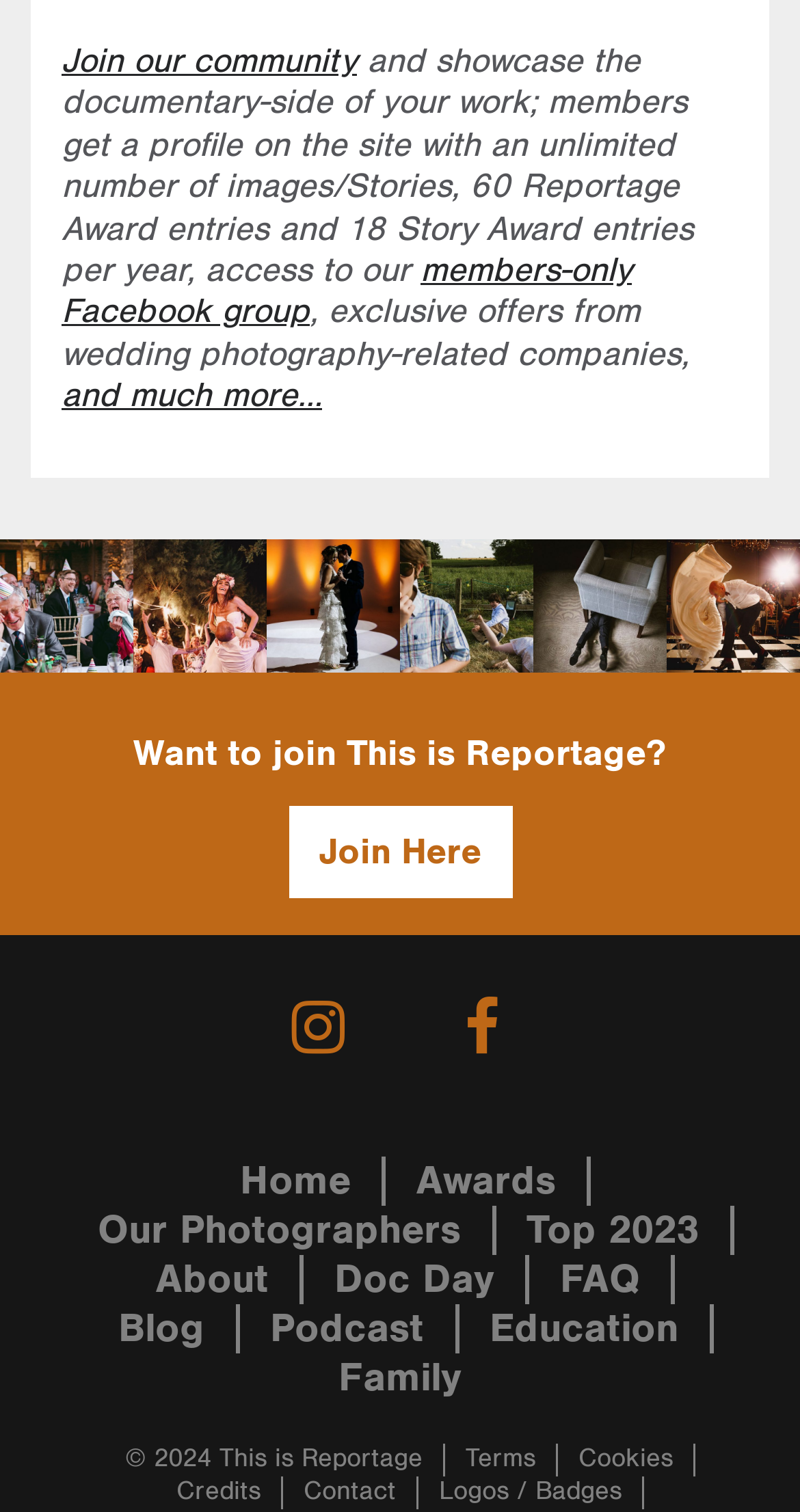Indicate the bounding box coordinates of the element that needs to be clicked to satisfy the following instruction: "View members-only Facebook group". The coordinates should be four float numbers between 0 and 1, i.e., [left, top, right, bottom].

[0.077, 0.165, 0.79, 0.22]